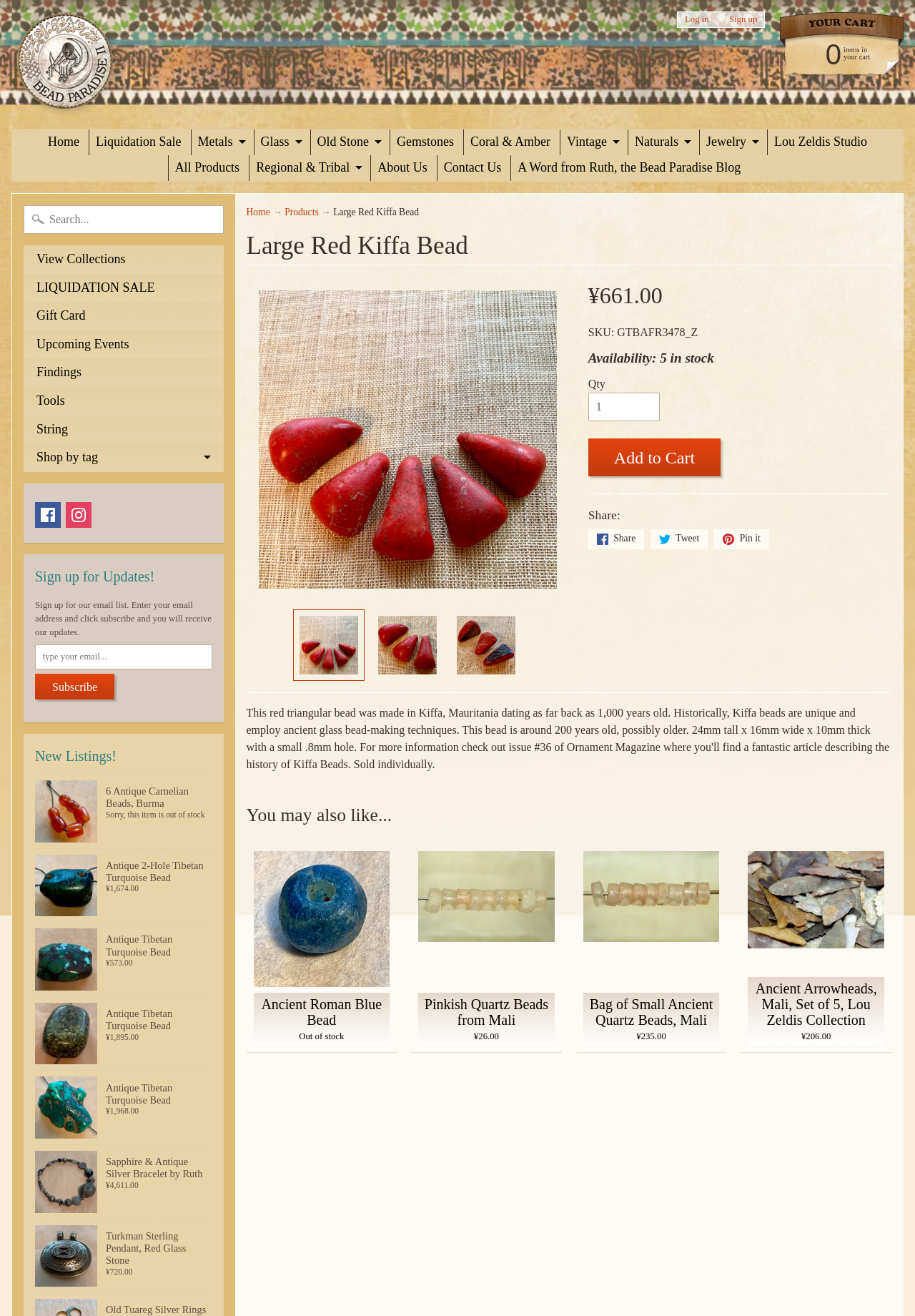Determine the bounding box coordinates of the clickable element to complete this instruction: "View product details". Provide the coordinates in the format of four float numbers between 0 and 1, [left, top, right, bottom].

[0.269, 0.211, 0.622, 0.457]